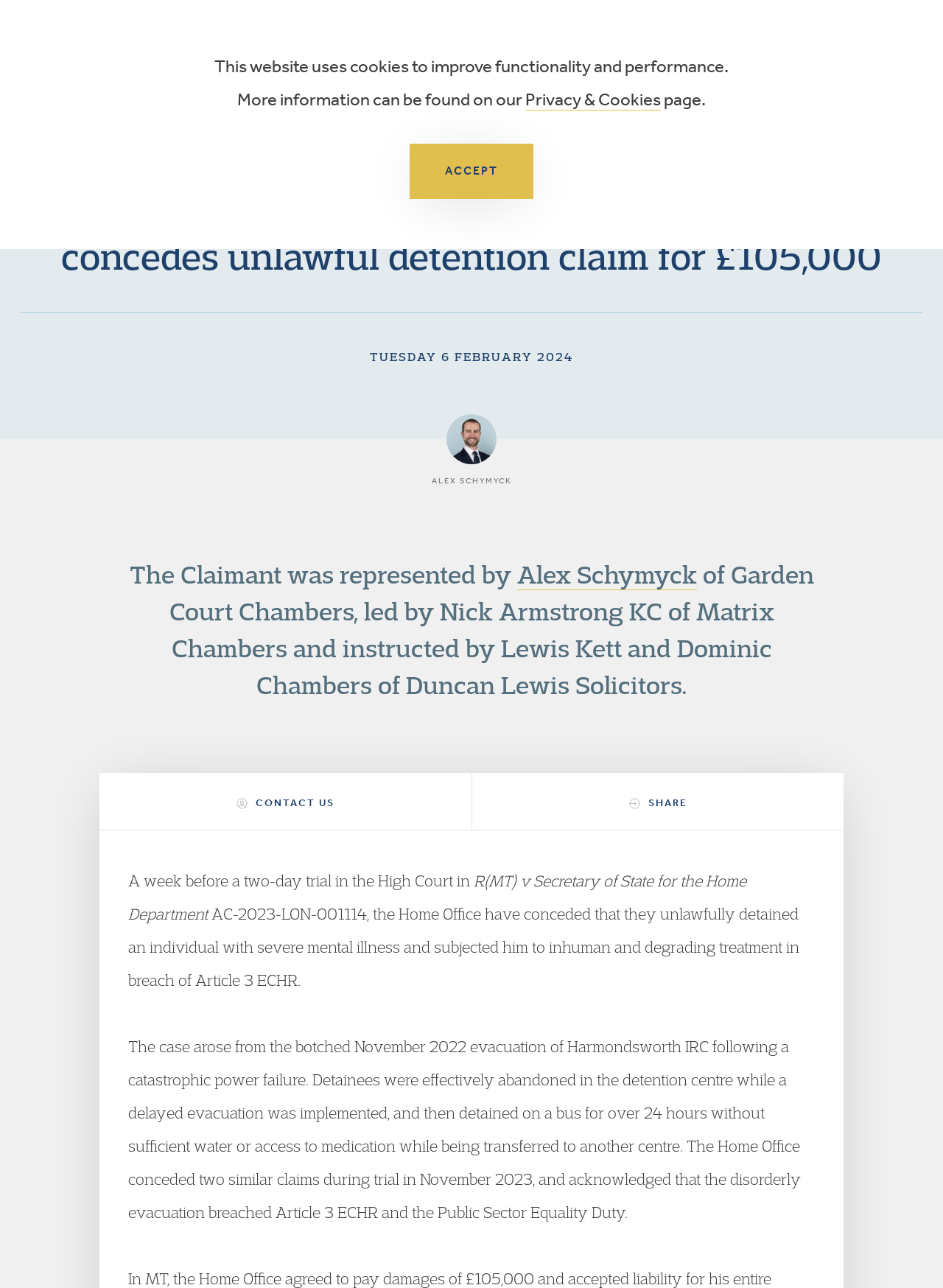Pinpoint the bounding box coordinates of the clickable area needed to execute the instruction: "go to the Contact page". The coordinates should be specified as four float numbers between 0 and 1, i.e., [left, top, right, bottom].

None